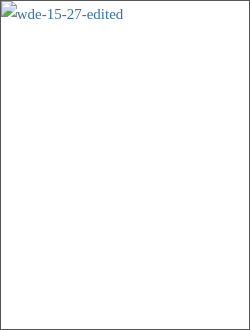Break down the image and describe each part extensively.

This image showcases the New Holland Forage Cruiser, prominently featured during the 2015 World Dairy Expo. The event served as a significant platform for showcasing advanced agricultural machinery, and the Forage Cruiser represents cutting-edge technology in forage harvesting. This powerful machine is designed to maximize feed quality, which is crucial for dairy production. The presence of the New Holland team at the expo emphasizes their commitment to innovation and engagement with producers worldwide, discussing specifications and showcasing the performance and efficiency of their equipment tailored for the agricultural sector.